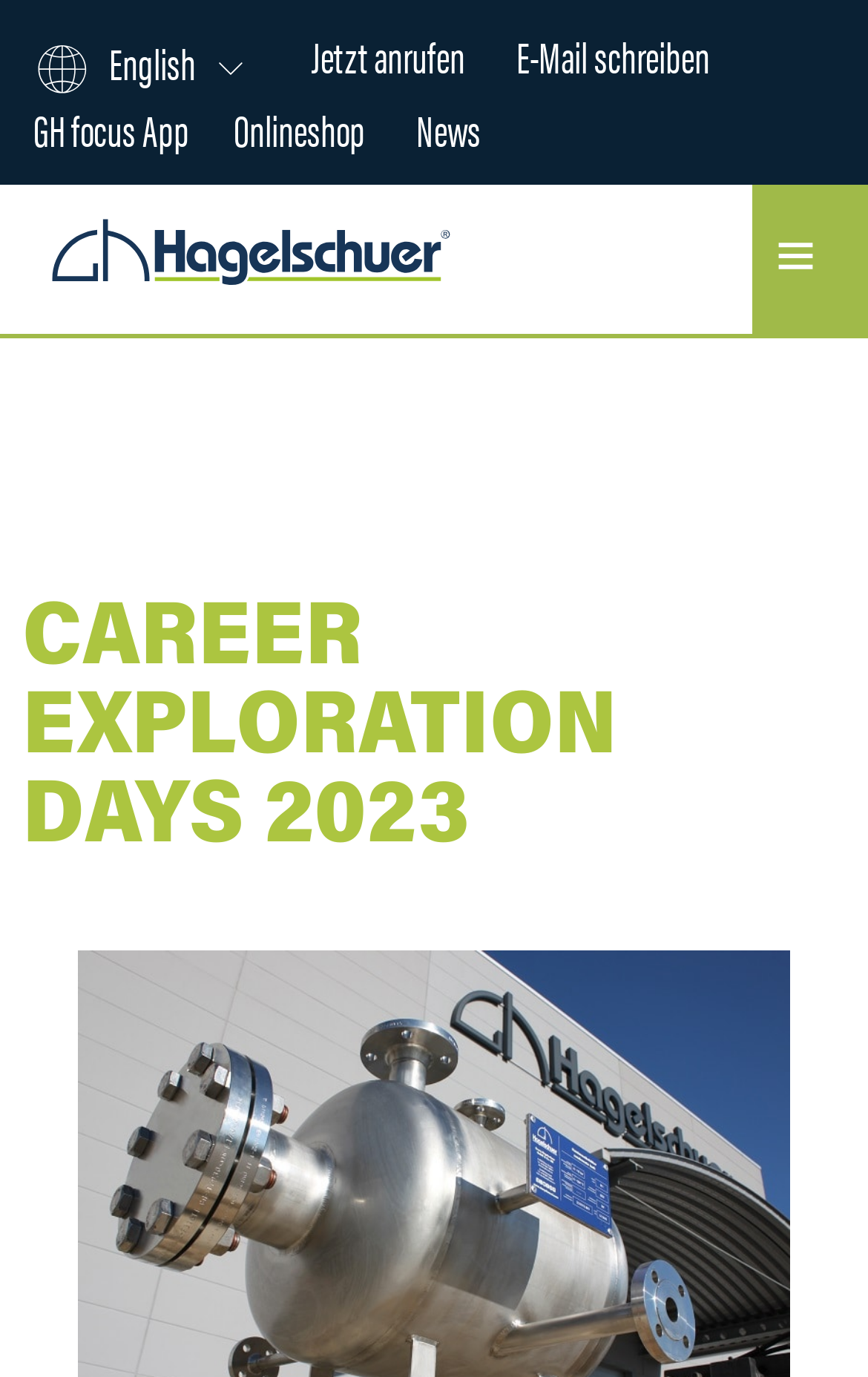Please predict the bounding box coordinates of the element's region where a click is necessary to complete the following instruction: "Open the online shop". The coordinates should be represented by four float numbers between 0 and 1, i.e., [left, top, right, bottom].

[0.269, 0.069, 0.421, 0.116]